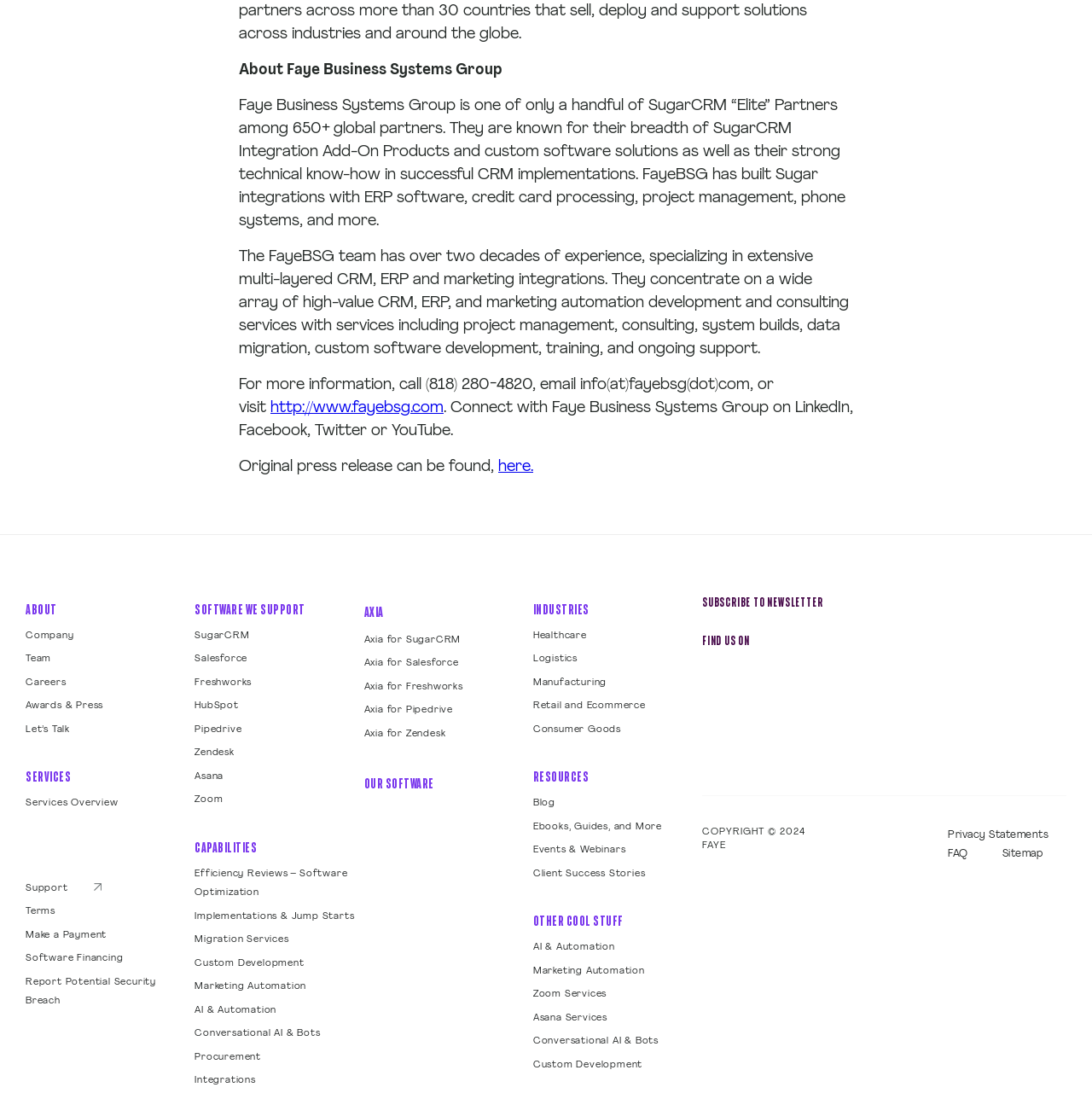Can you specify the bounding box coordinates for the region that should be clicked to fulfill this instruction: "Read the original press release".

[0.456, 0.417, 0.488, 0.432]